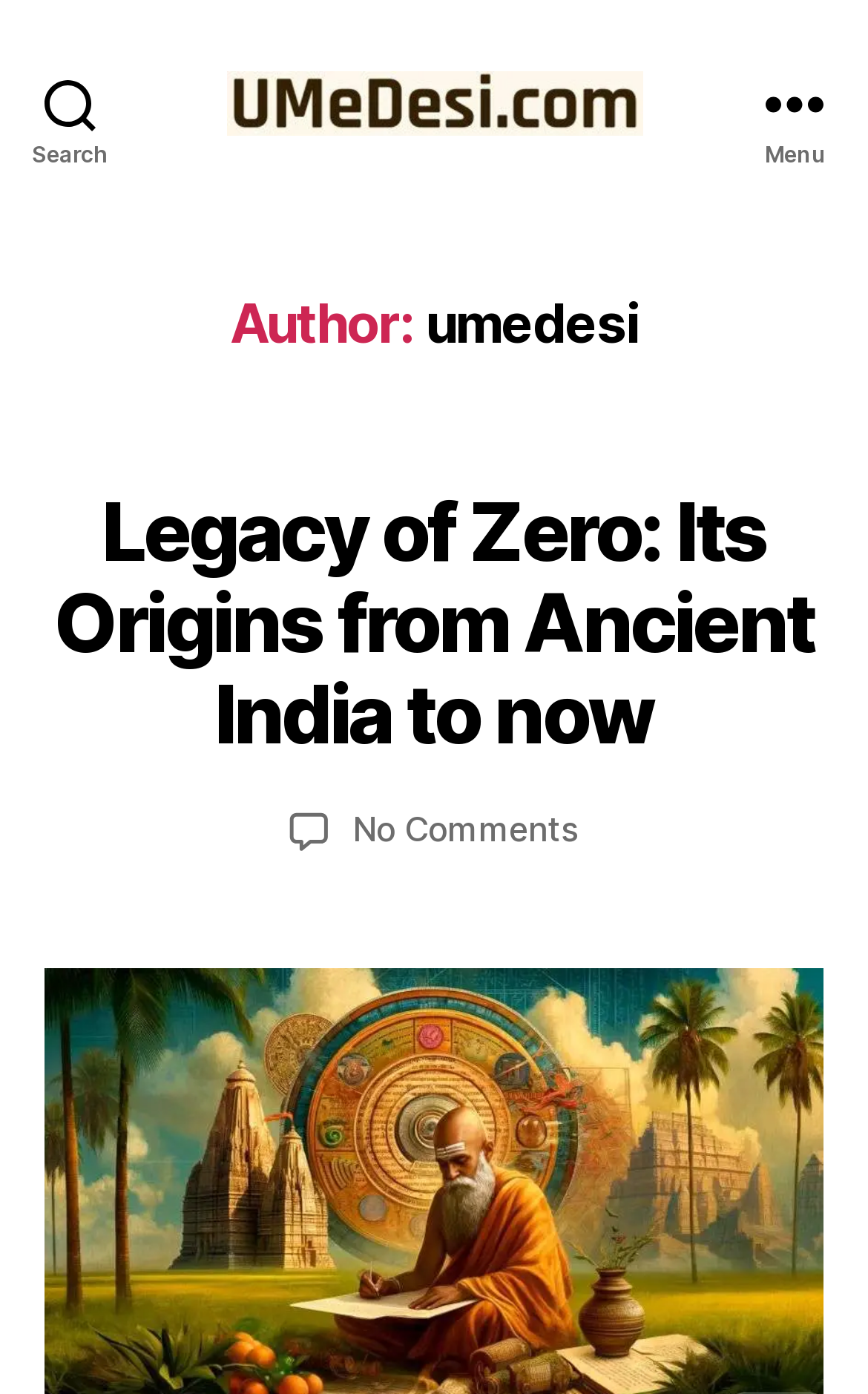What is the title of the post?
Provide a comprehensive and detailed answer to the question.

The title of the post can be found at the top of the webpage, where it is written as 'Legacy of Zero: Its Origins from Ancient India to now'.